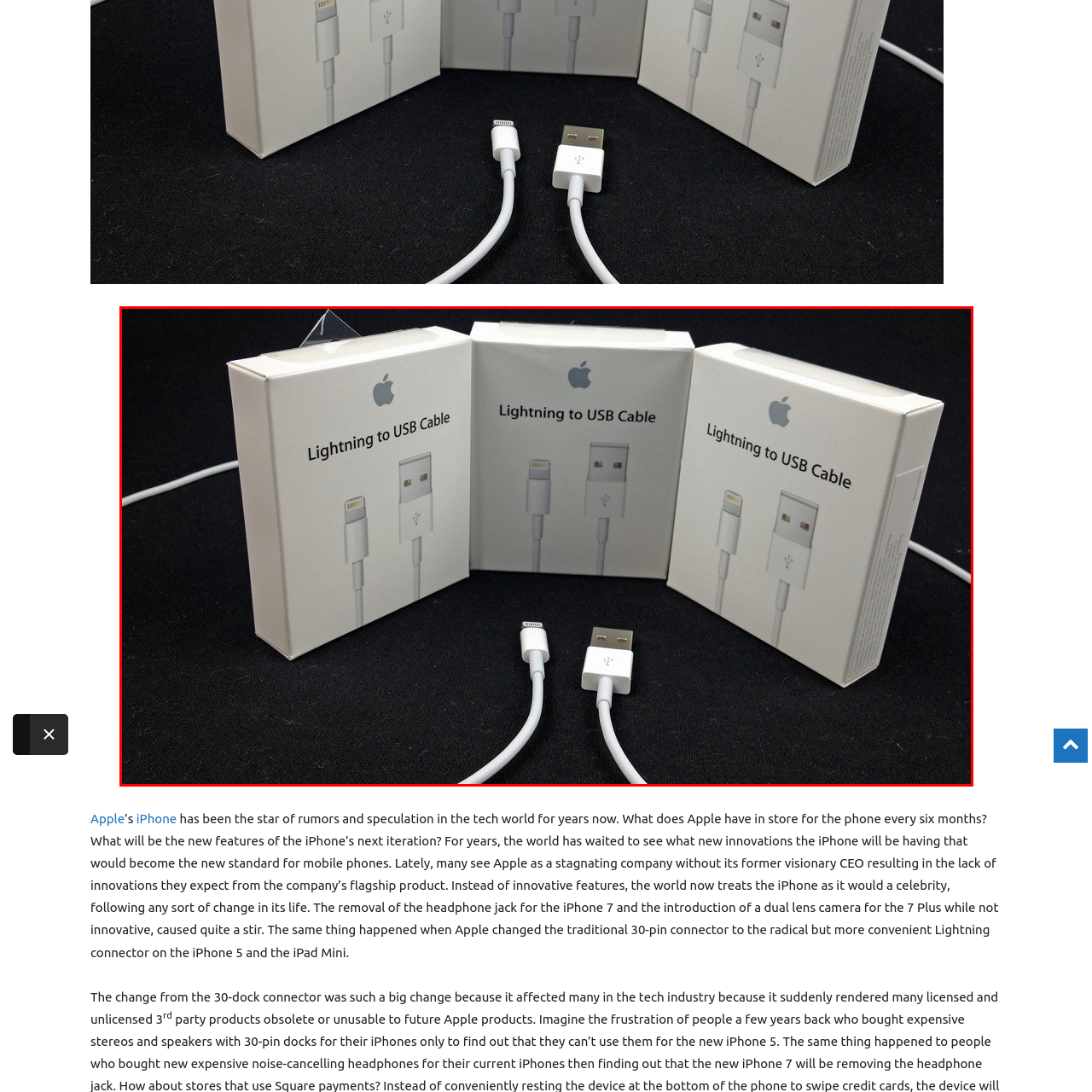What is the distinctive feature of the cables?
Please observe the details within the red bounding box in the image and respond to the question with a detailed explanation based on what you see.

The cables themselves are partially unboxed, highlighting their sleek design and the distinctive Lightning connector, which was a significant innovation introduced to replace the older 30-pin connector in devices like the iPhone and iPad.